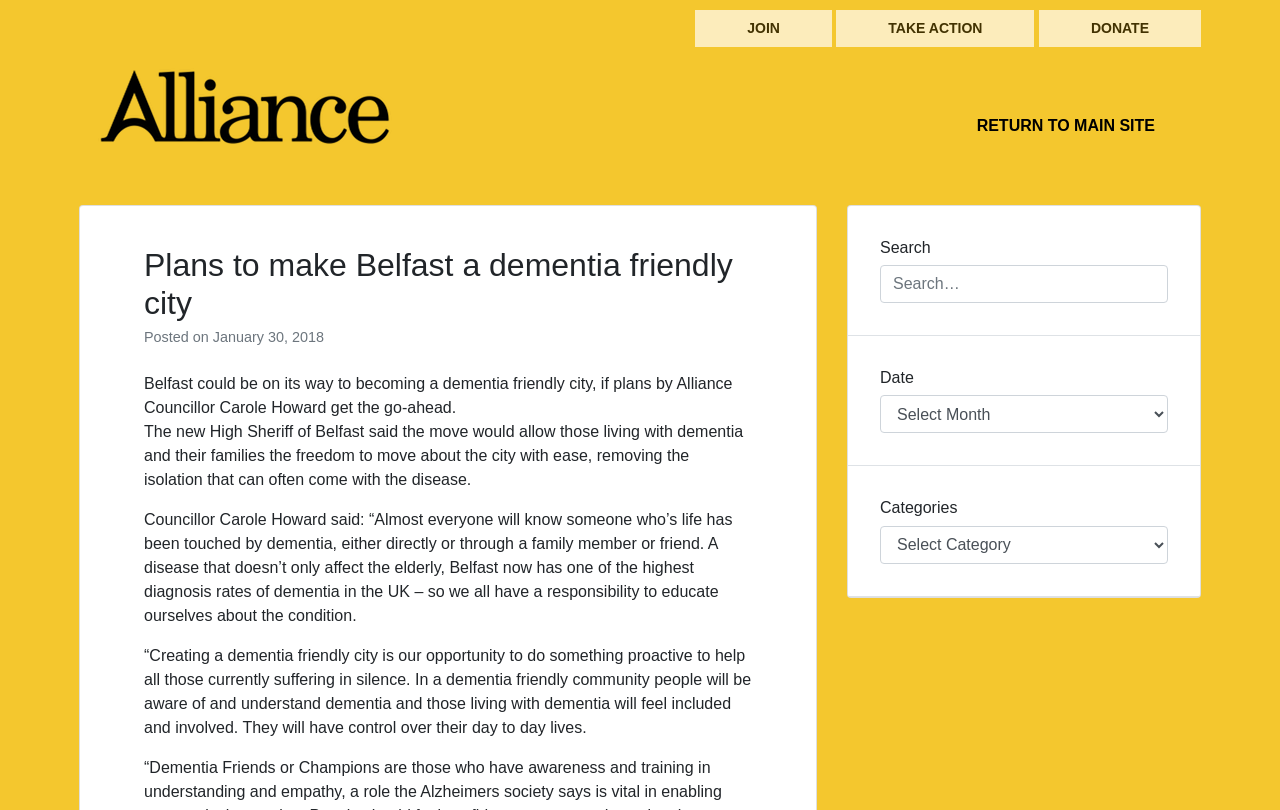Please specify the bounding box coordinates of the element that should be clicked to execute the given instruction: 'Choose a category'. Ensure the coordinates are four float numbers between 0 and 1, expressed as [left, top, right, bottom].

[0.688, 0.649, 0.912, 0.696]